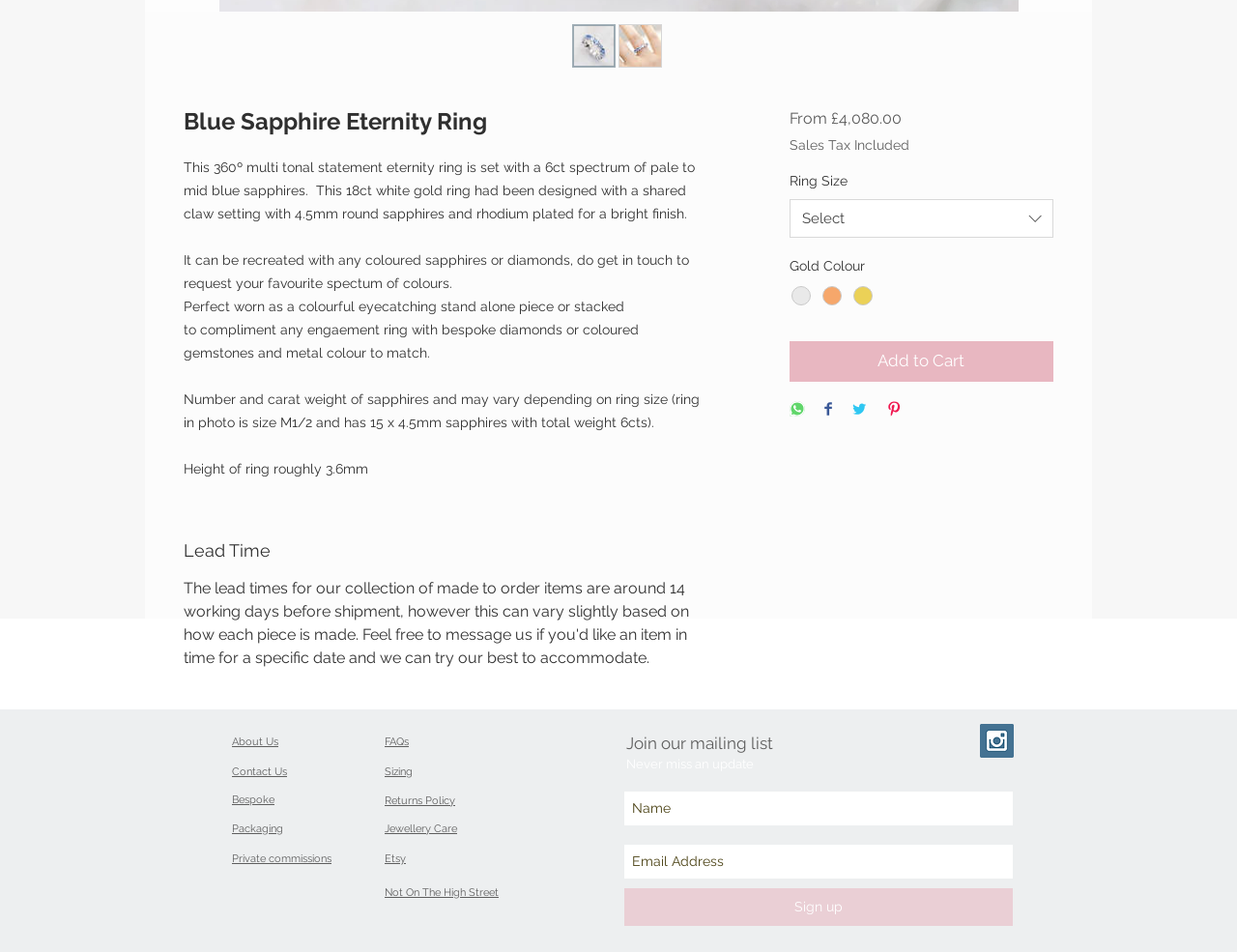Provide the bounding box coordinates of the HTML element this sentence describes: "Contact Us".

[0.188, 0.804, 0.232, 0.817]